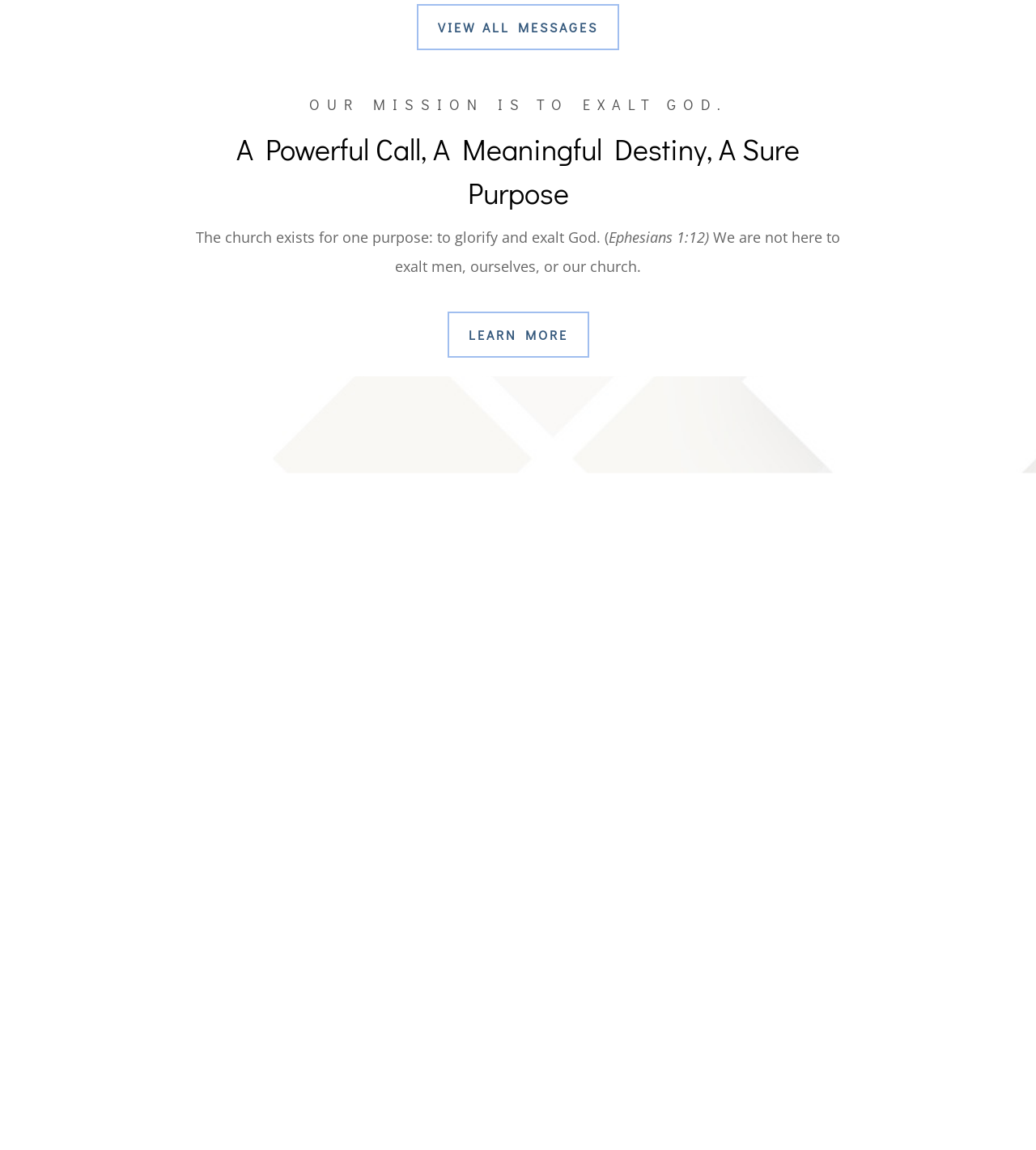Can you find the bounding box coordinates for the element that needs to be clicked to execute this instruction: "View a map of the church's location"? The coordinates should be given as four float numbers between 0 and 1, i.e., [left, top, right, bottom].

[0.718, 0.77, 0.866, 0.783]